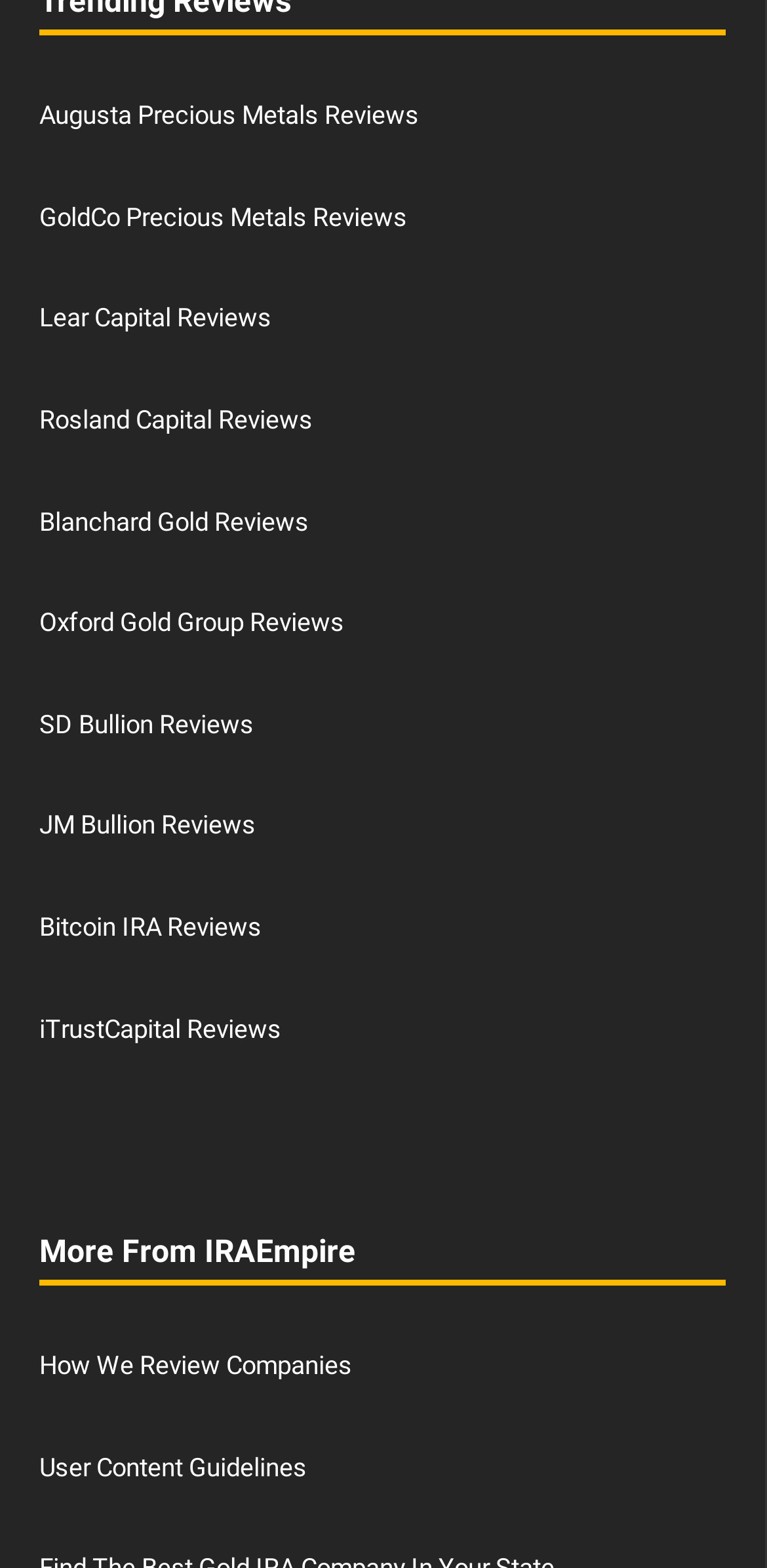Please identify the bounding box coordinates of the area that needs to be clicked to fulfill the following instruction: "Check out How We Review Companies."

[0.051, 0.861, 0.459, 0.88]